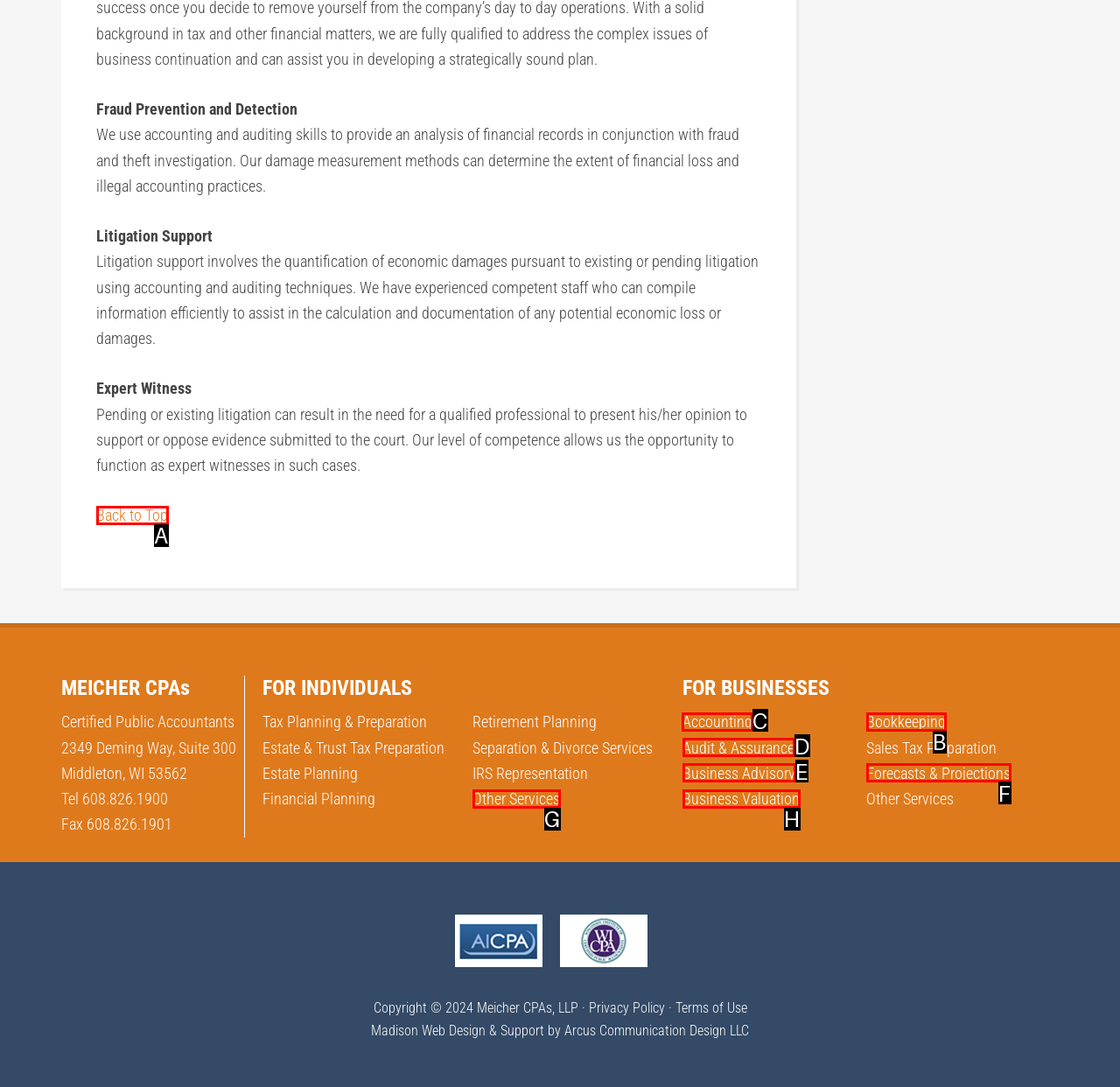Select the proper HTML element to perform the given task: Click 'contact us' Answer with the corresponding letter from the provided choices.

None